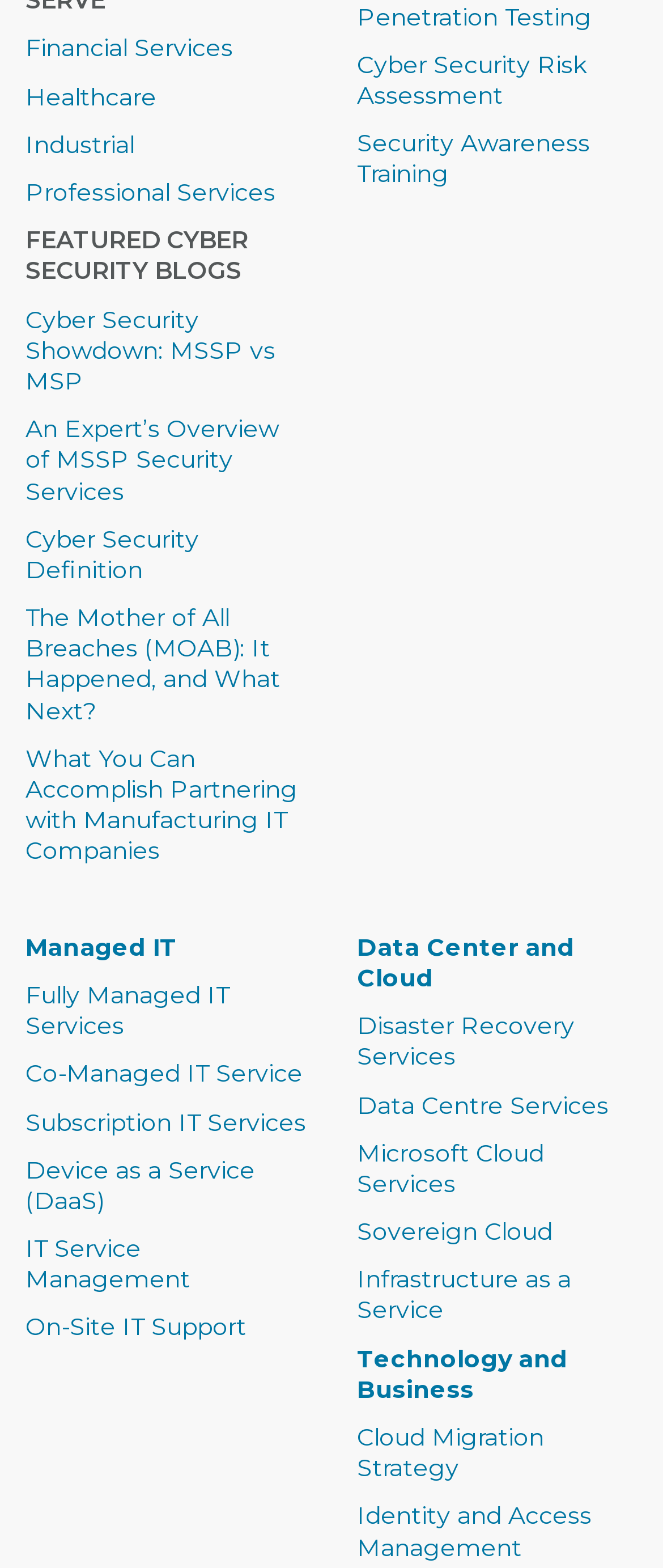How many links are there under 'Data Center and Cloud'?
Use the screenshot to answer the question with a single word or phrase.

6